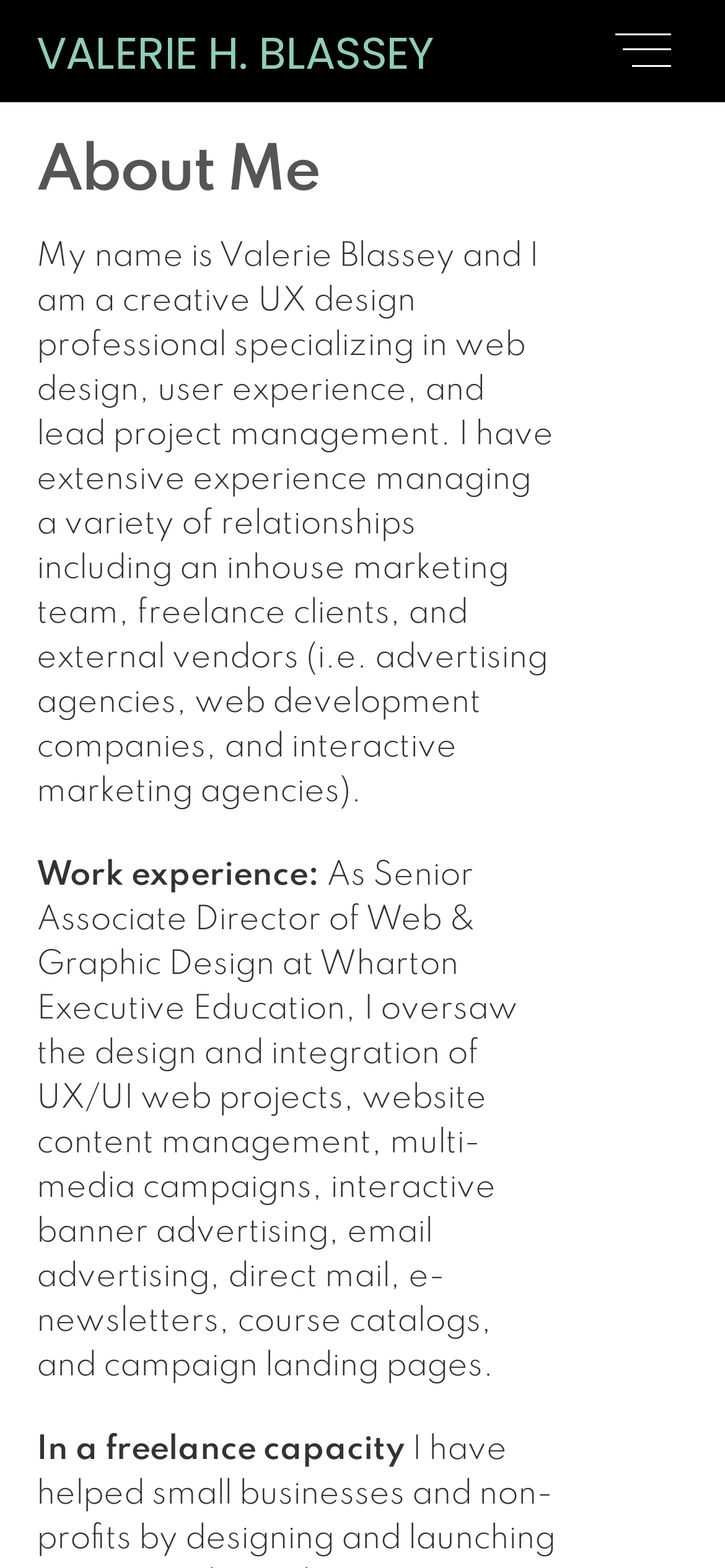What is the purpose of the 'Back To Top' button?
Answer the question with a thorough and detailed explanation.

The 'Back To Top' button is located at the bottom of the webpage, and its purpose is to allow users to quickly scroll back to the top of the webpage, making it easier to navigate.